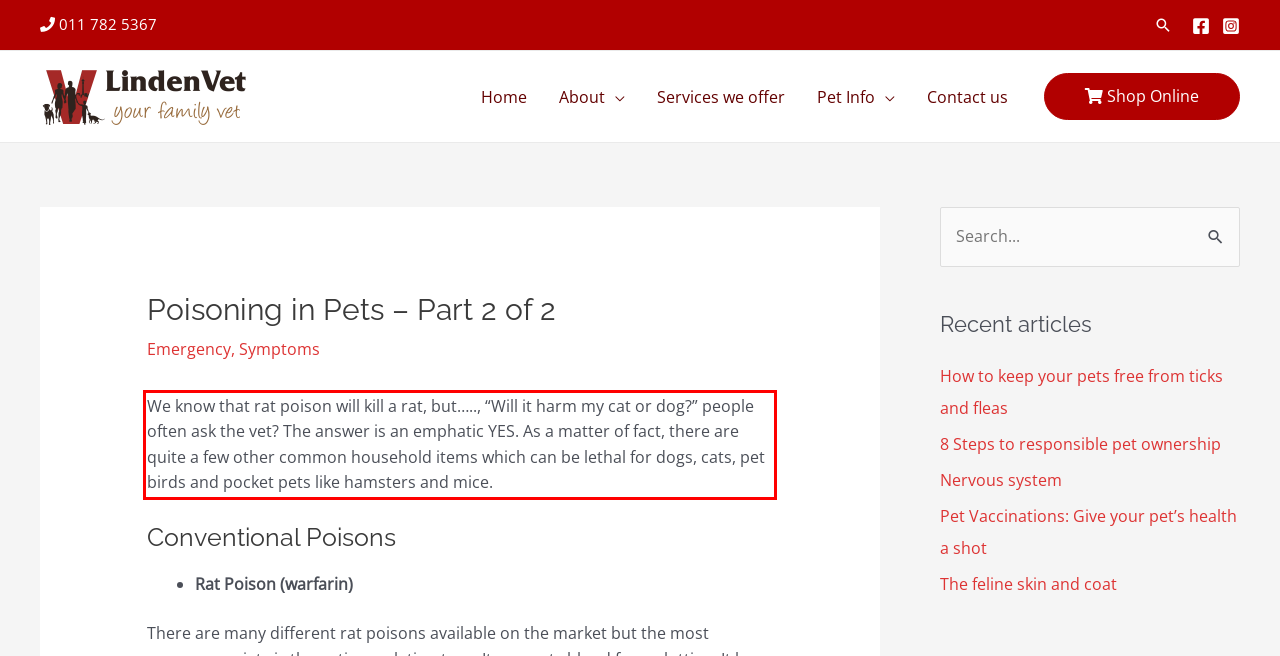Look at the provided screenshot of the webpage and perform OCR on the text within the red bounding box.

We know that rat poison will kill a rat, but….., “Will it harm my cat or dog?” people often ask the vet? The answer is an emphatic YES. As a matter of fact, there are quite a few other common household items which can be lethal for dogs, cats, pet birds and pocket pets like hamsters and mice.